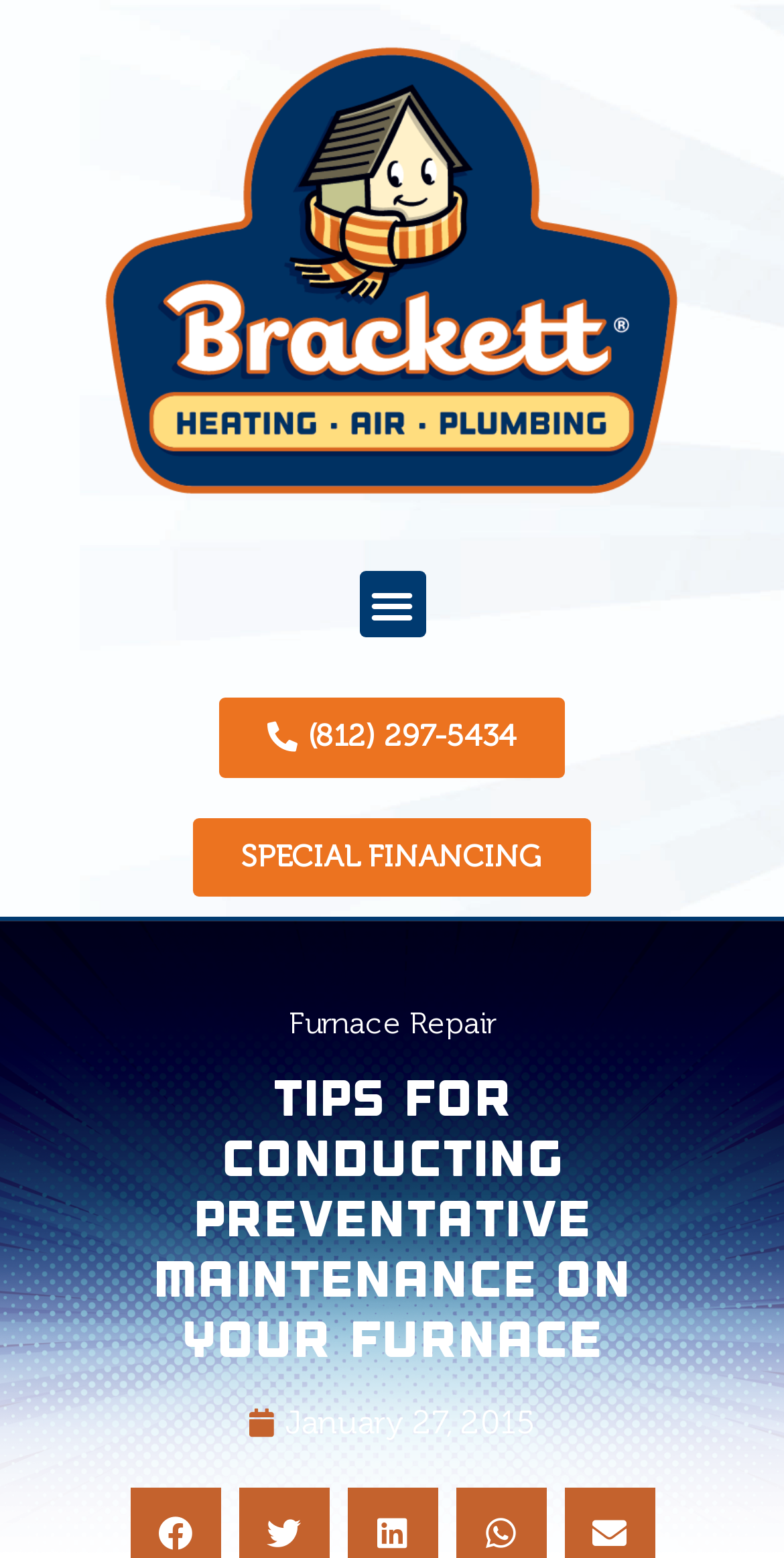What is the special financing option mentioned on the webpage?
We need a detailed and meticulous answer to the question.

I found the special financing option by looking at the link element 'SPECIAL FINANCING'. This element is likely a special financing option mentioned on the webpage.